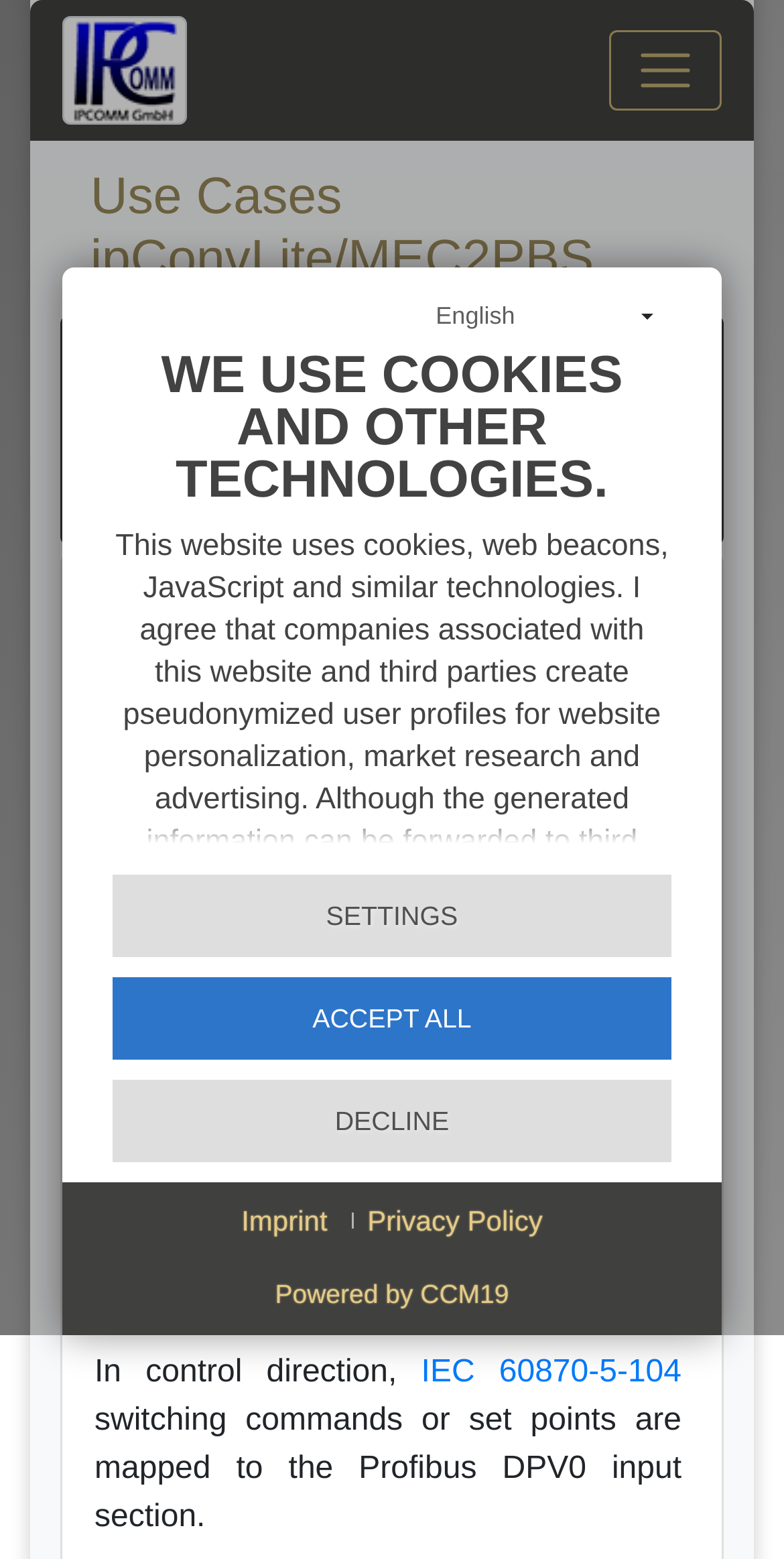Identify the bounding box of the UI component described as: "IEC 60870-5-104".

[0.553, 0.663, 0.869, 0.685]